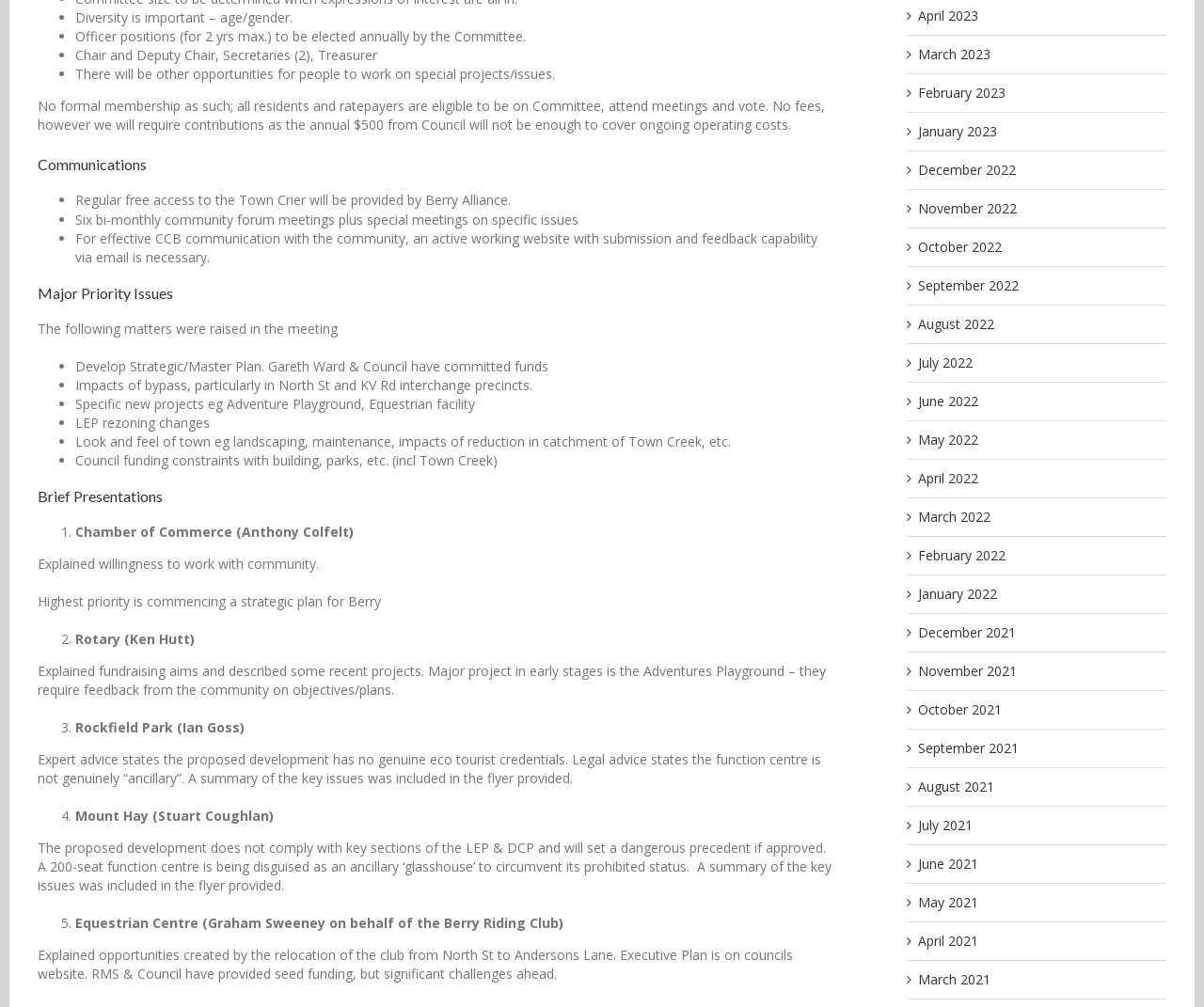What is the purpose of the Committee? From the image, respond with a single word or brief phrase.

To work on special projects/issues